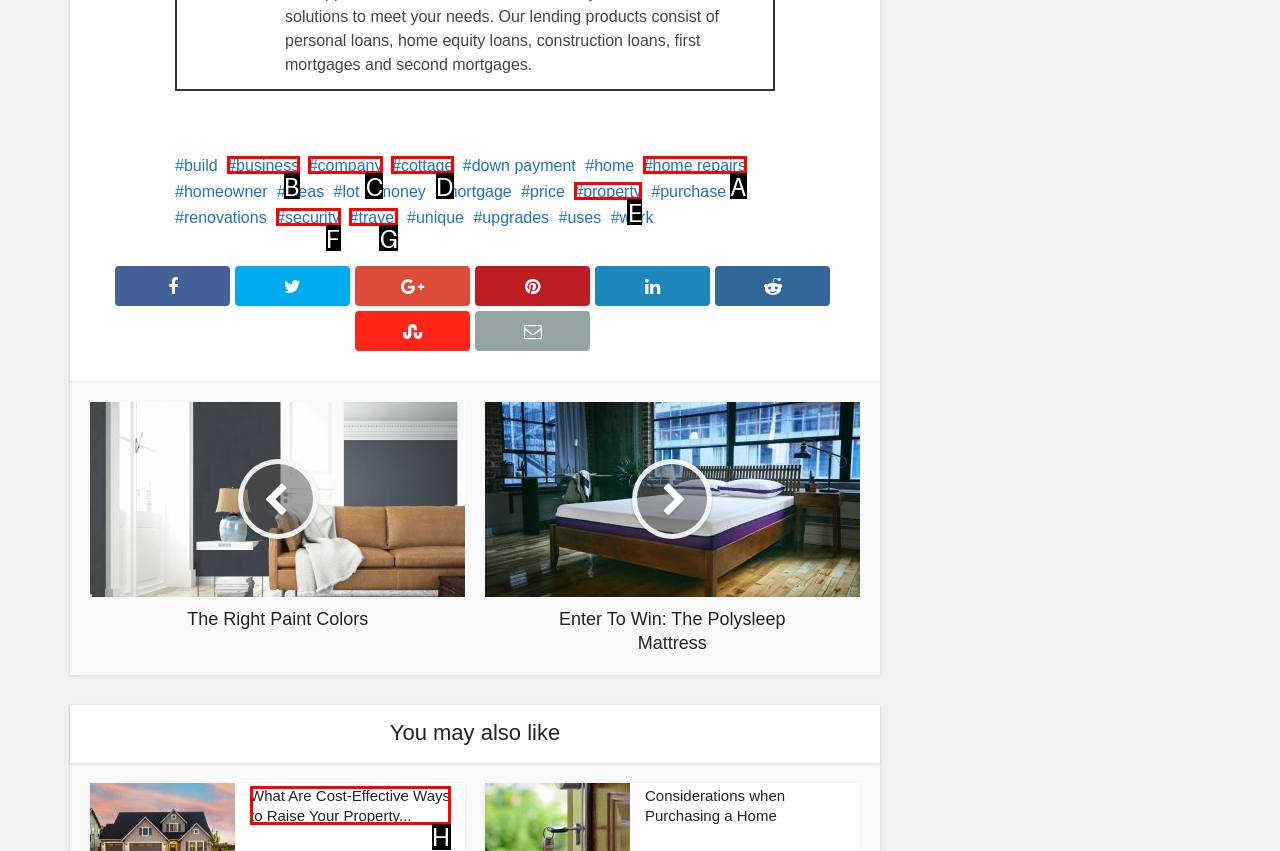Indicate the letter of the UI element that should be clicked to accomplish the task: Click on the link to learn about home repairs. Answer with the letter only.

A